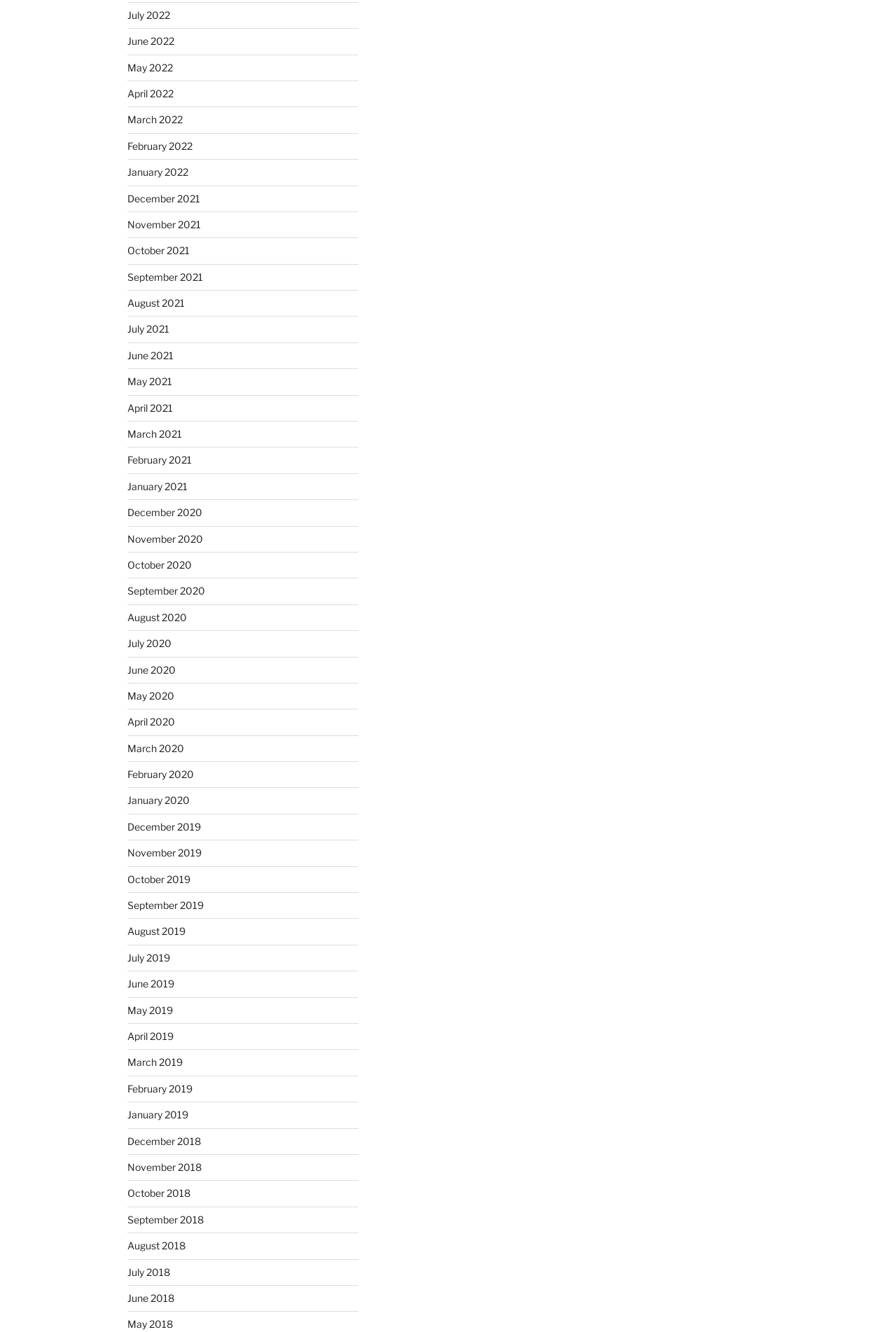Determine the bounding box coordinates for the area you should click to complete the following instruction: "View July 2022".

[0.142, 0.007, 0.19, 0.016]